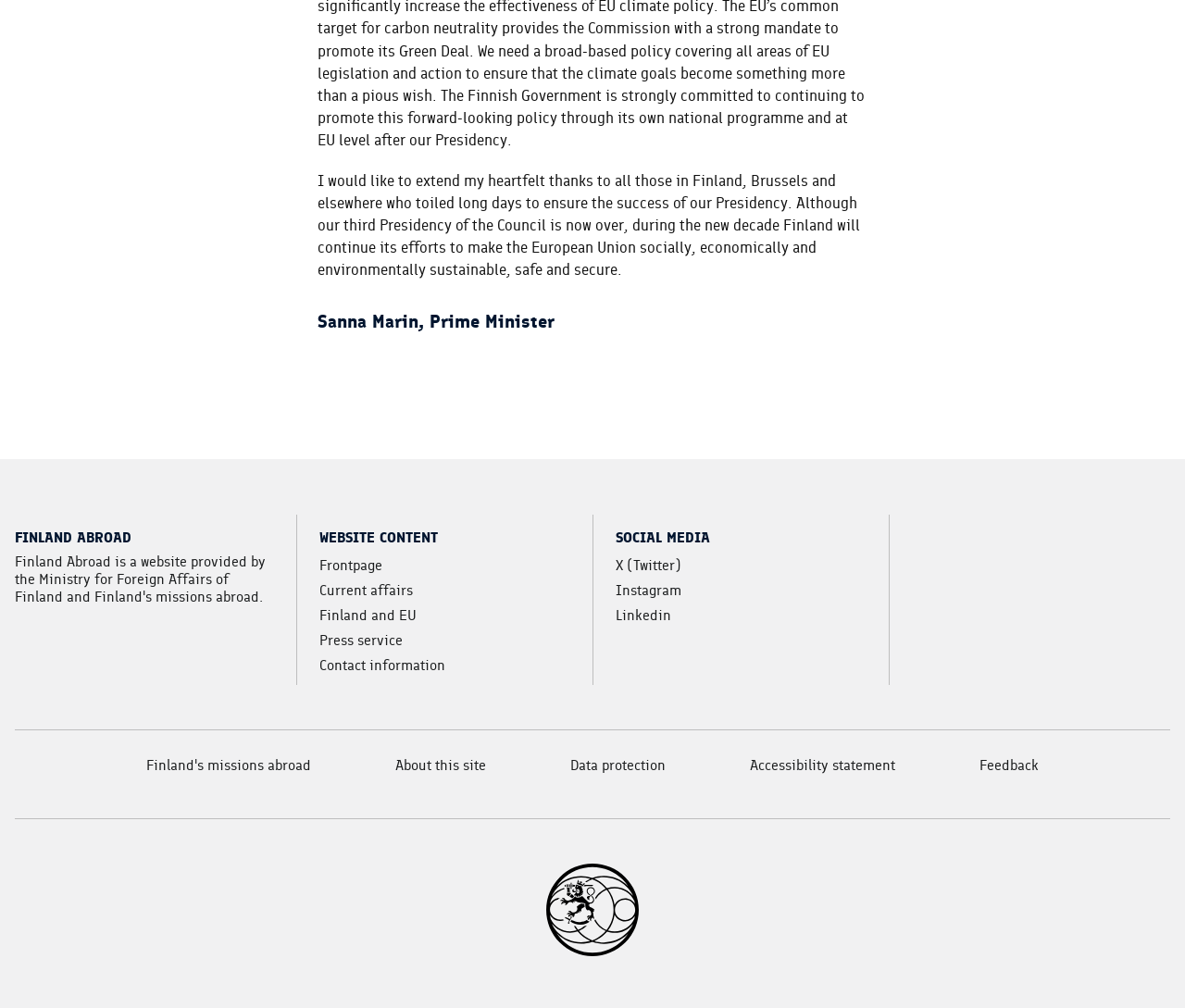Please identify the bounding box coordinates of the element that needs to be clicked to execute the following command: "Go to frontpage". Provide the bounding box using four float numbers between 0 and 1, formatted as [left, top, right, bottom].

[0.27, 0.285, 0.323, 0.305]